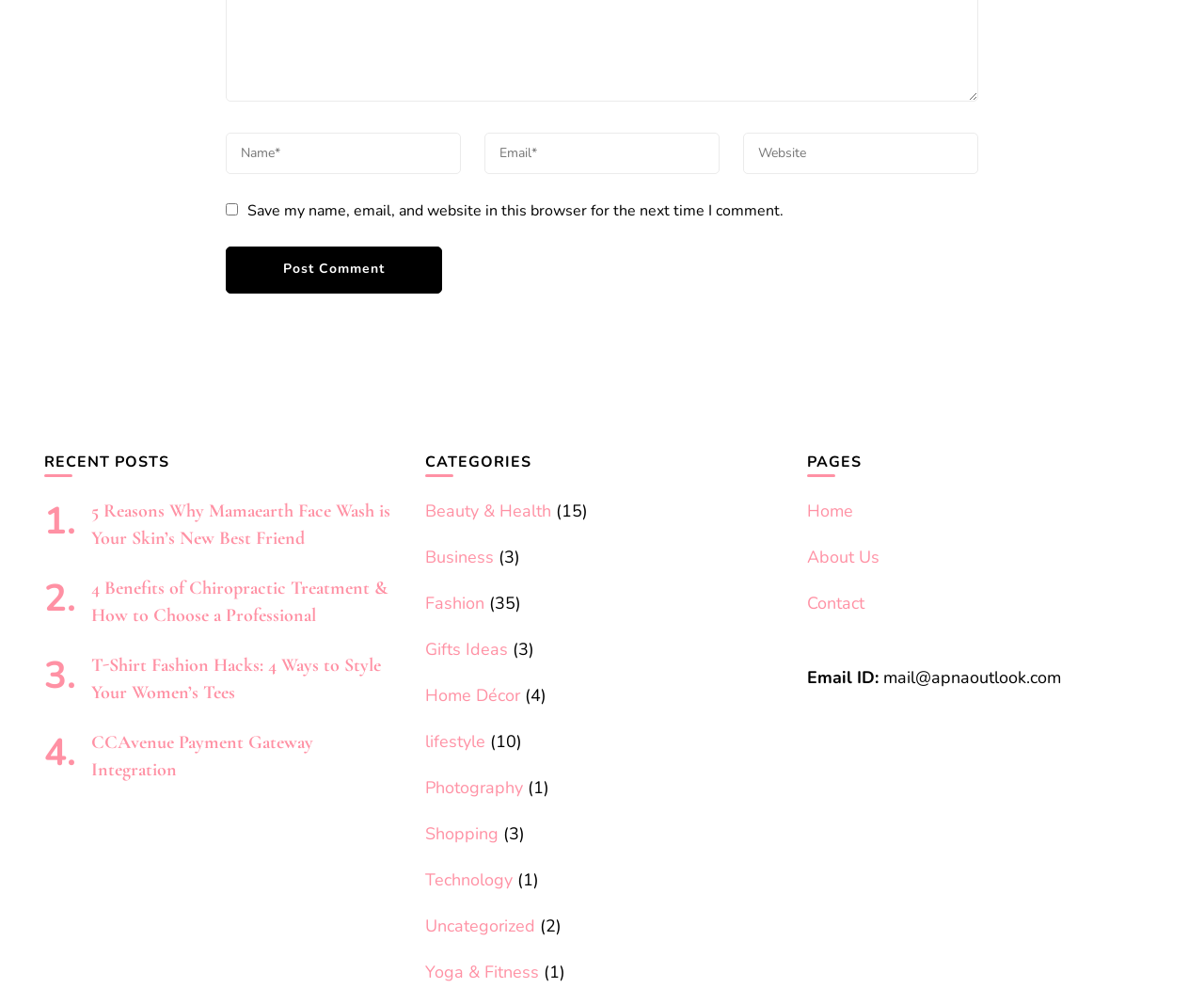How many recent posts are listed?
Please provide a full and detailed response to the question.

The recent posts are listed under the 'RECENT POSTS' heading and include '5 Reasons Why Mamaearth Face Wash is Your Skin’s New Best Friend', '4 Benefits of Chiropractic Treatment & How to Choose a Professional', 'T-Shirt Fashion Hacks: 4 Ways to Style Your Women’s Tees', and 'CCAvenue Payment Gateway Integration'. There are 4 recent posts in total.